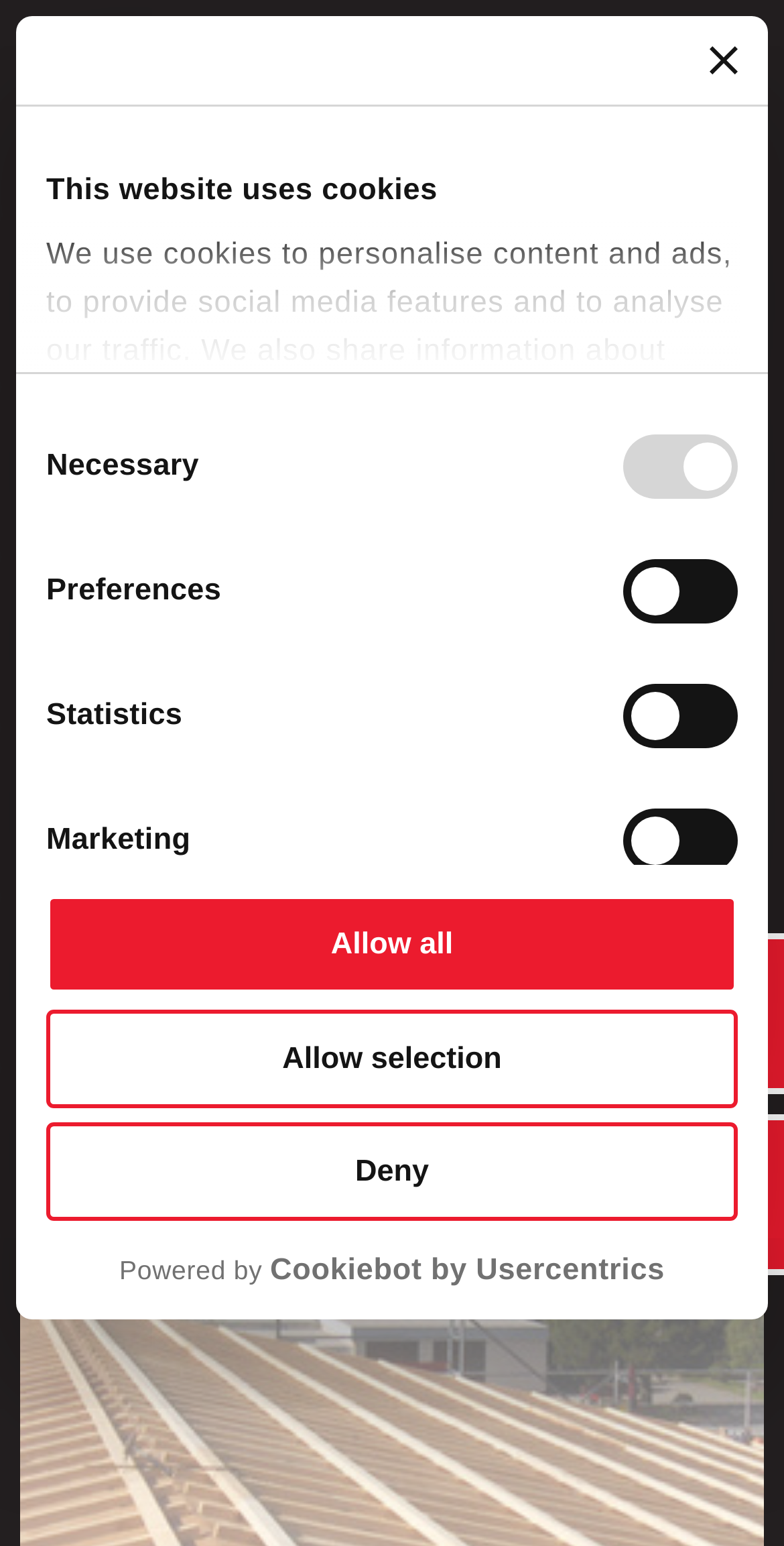Can you give a detailed response to the following question using the information from the image? What is the language of the webpage?

The webpage provides options to switch between different languages, including German, English, and Italian, as indicated by the links 'DE', 'EN', and 'IT' at the top of the page.